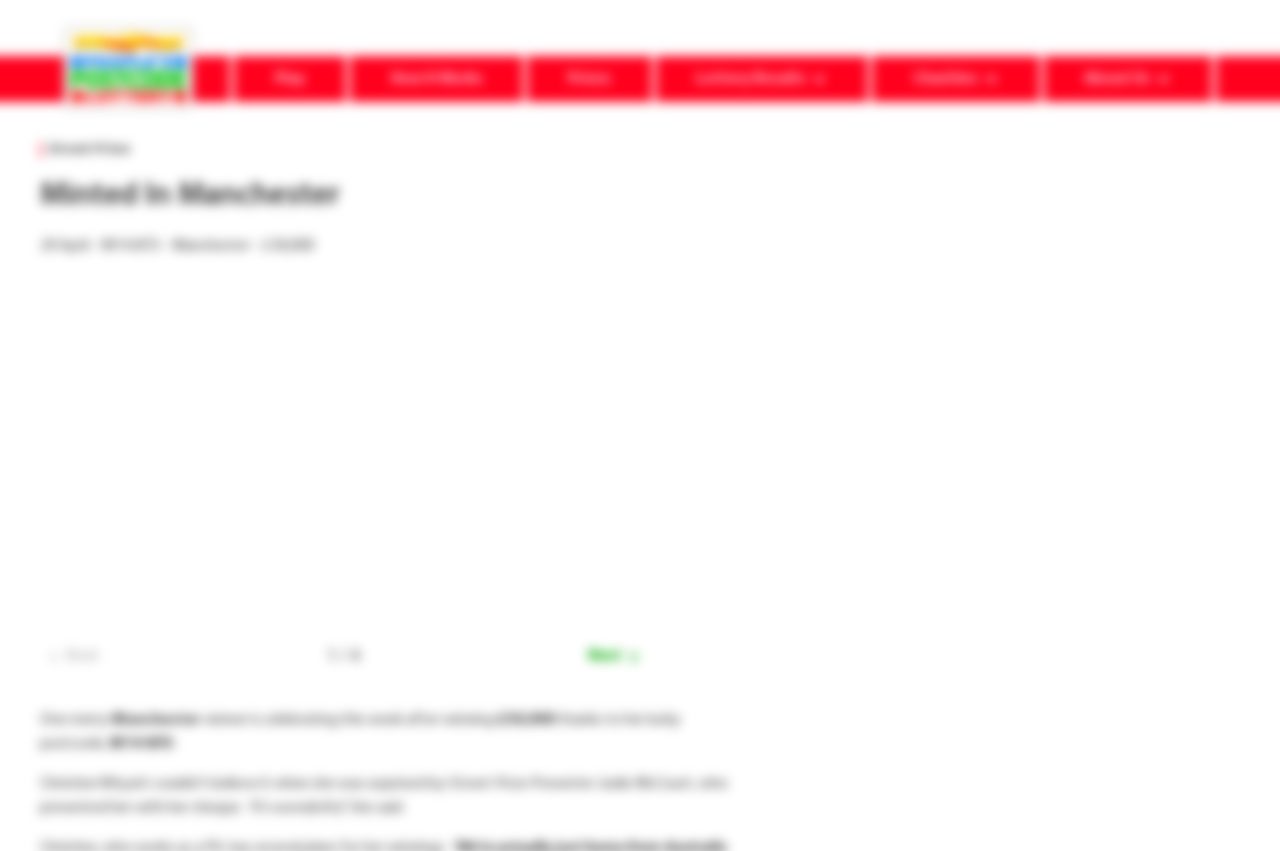What is the postcode of the Manchester winner? Based on the screenshot, please respond with a single word or phrase.

M14 6FD